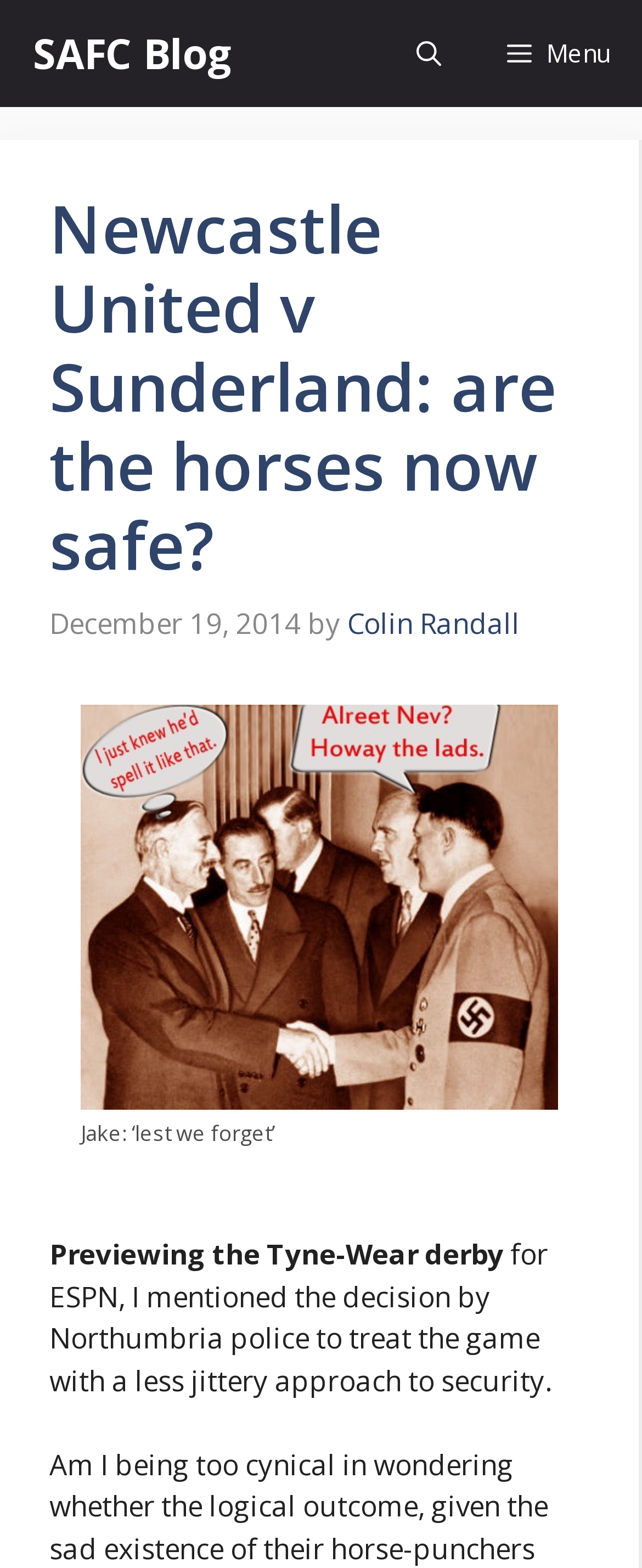Provide a brief response to the question below using one word or phrase:
What is the name of the blog?

SAFC Blog